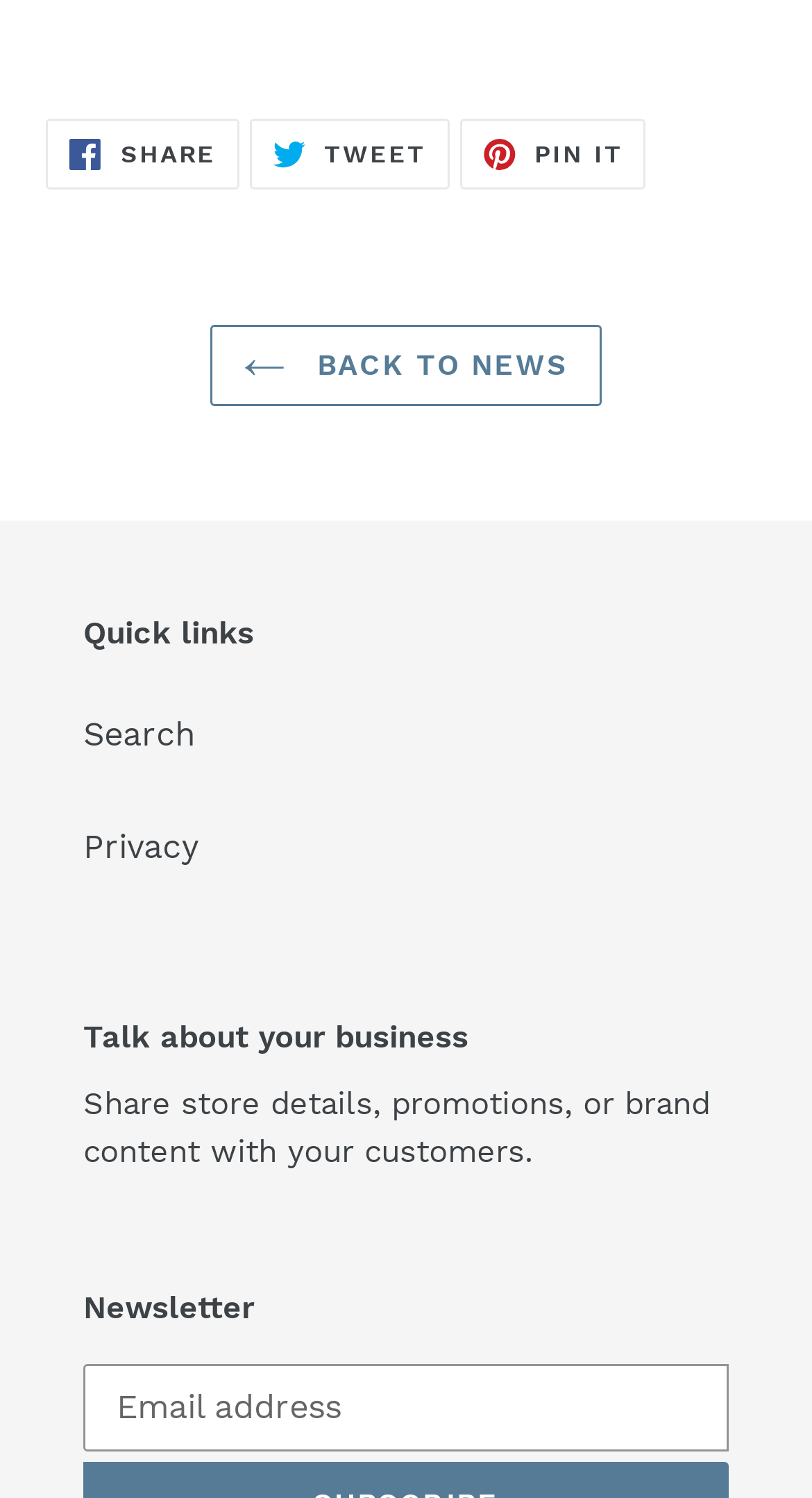Given the description of the UI element: "title="微信图片_20220907164125"", predict the bounding box coordinates in the form of [left, top, right, bottom], with each value being a float between 0 and 1.

None